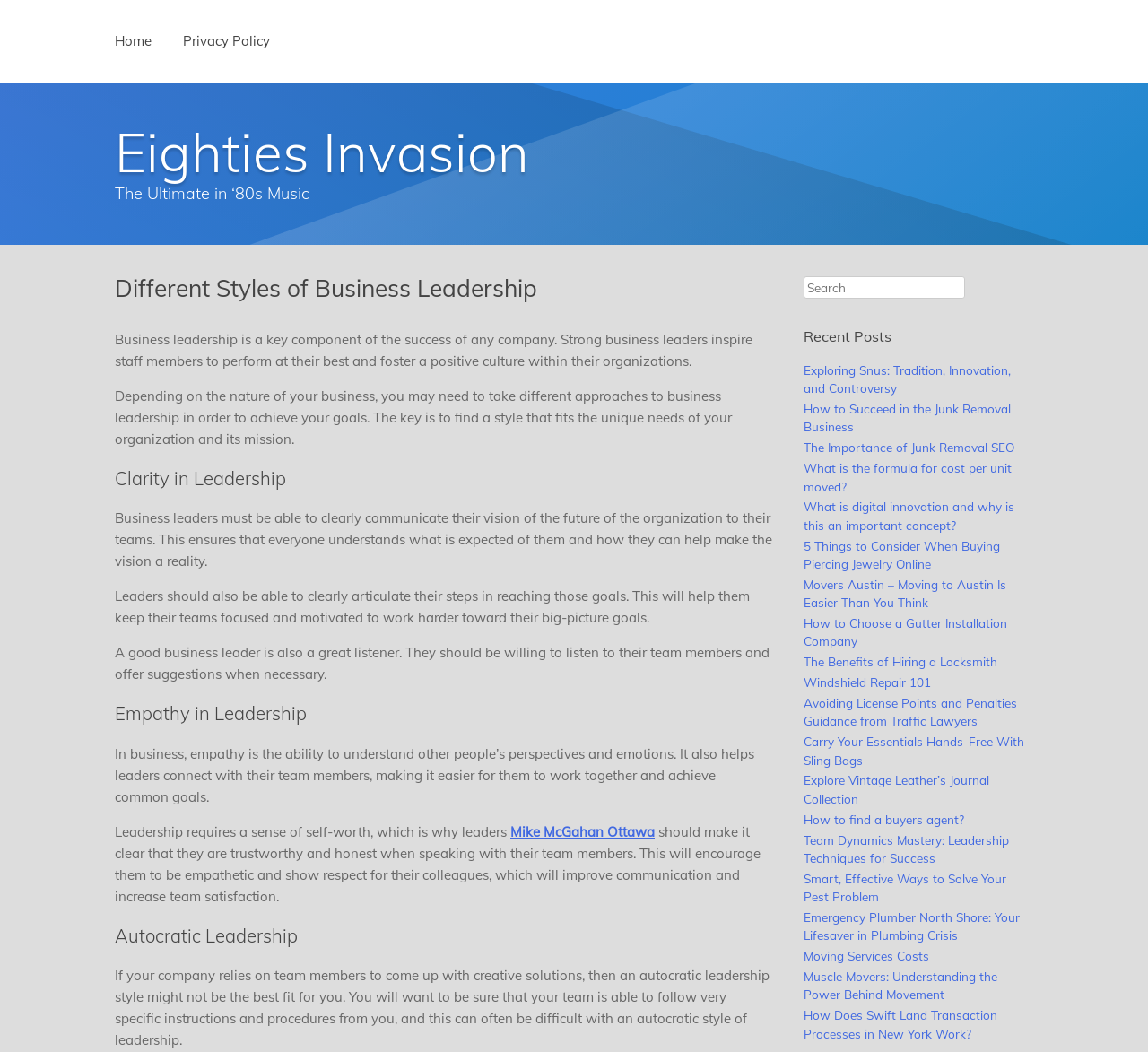Determine the bounding box coordinates of the target area to click to execute the following instruction: "Search for something."

[0.7, 0.262, 0.841, 0.283]